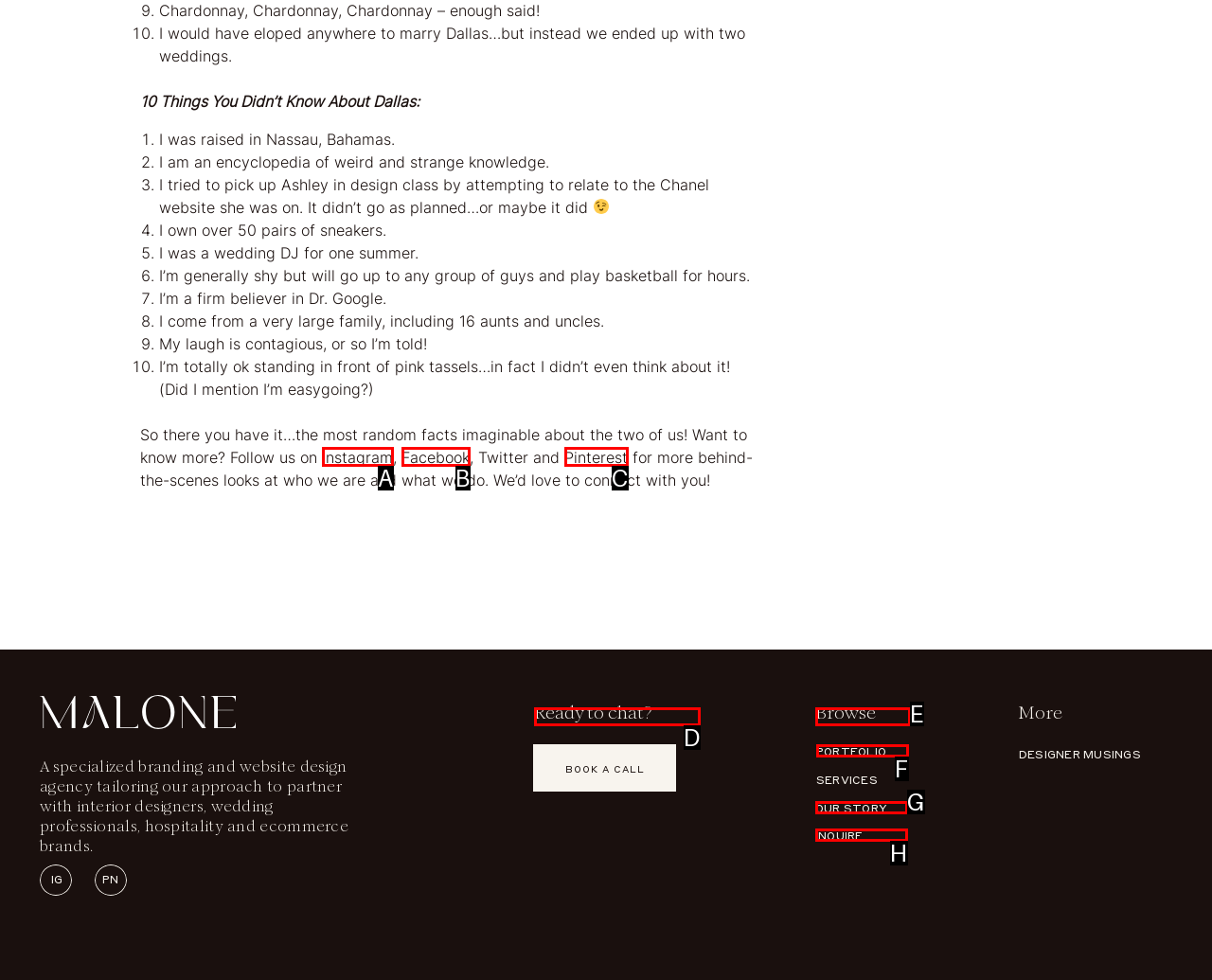Determine which UI element matches this description: Browse
Reply with the appropriate option's letter.

E